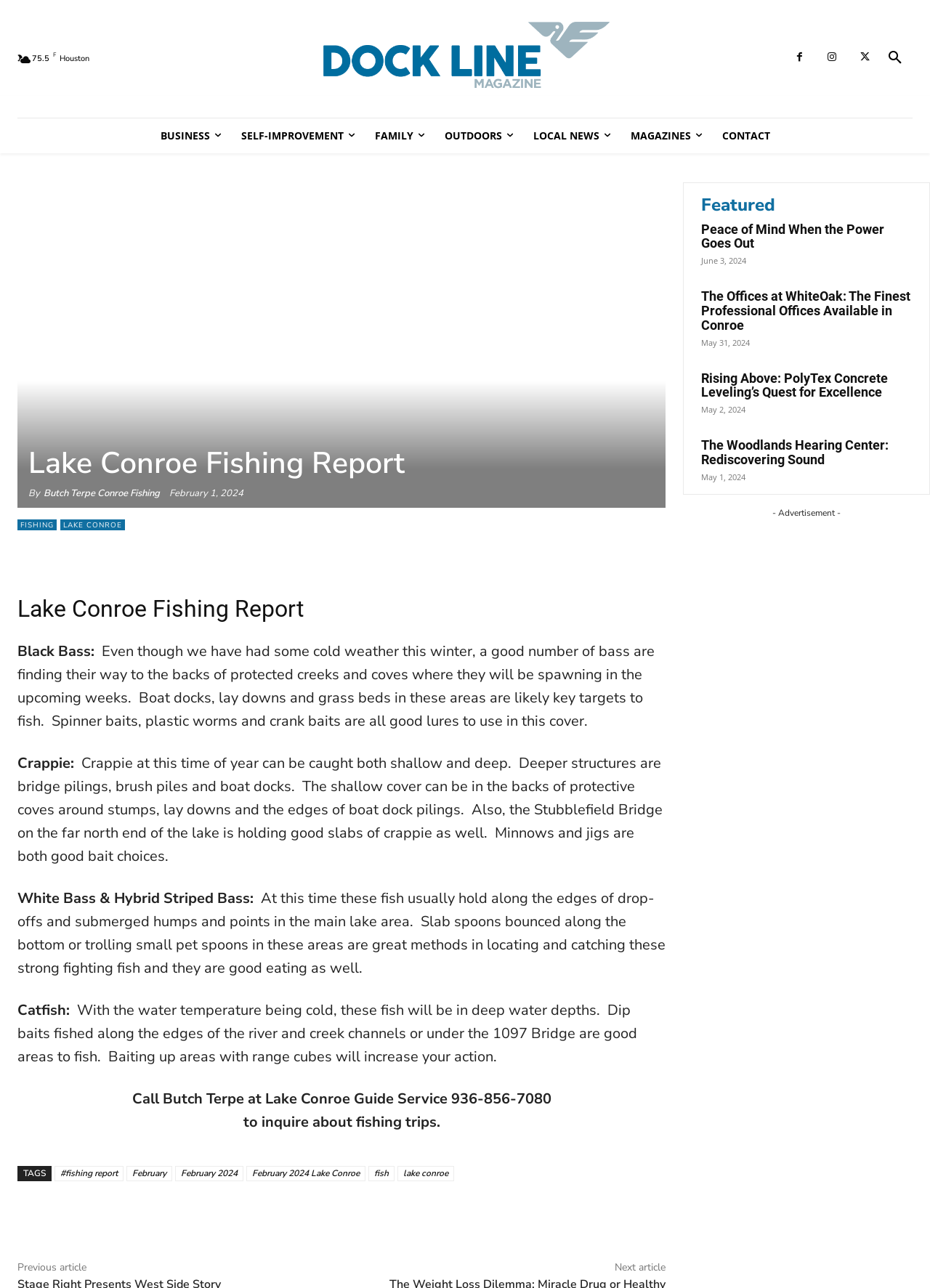Please analyze the image and give a detailed answer to the question:
What is the current temperature?

The current temperature is mentioned at the top of the webpage as '75.5', which is likely the temperature in degrees Fahrenheit.